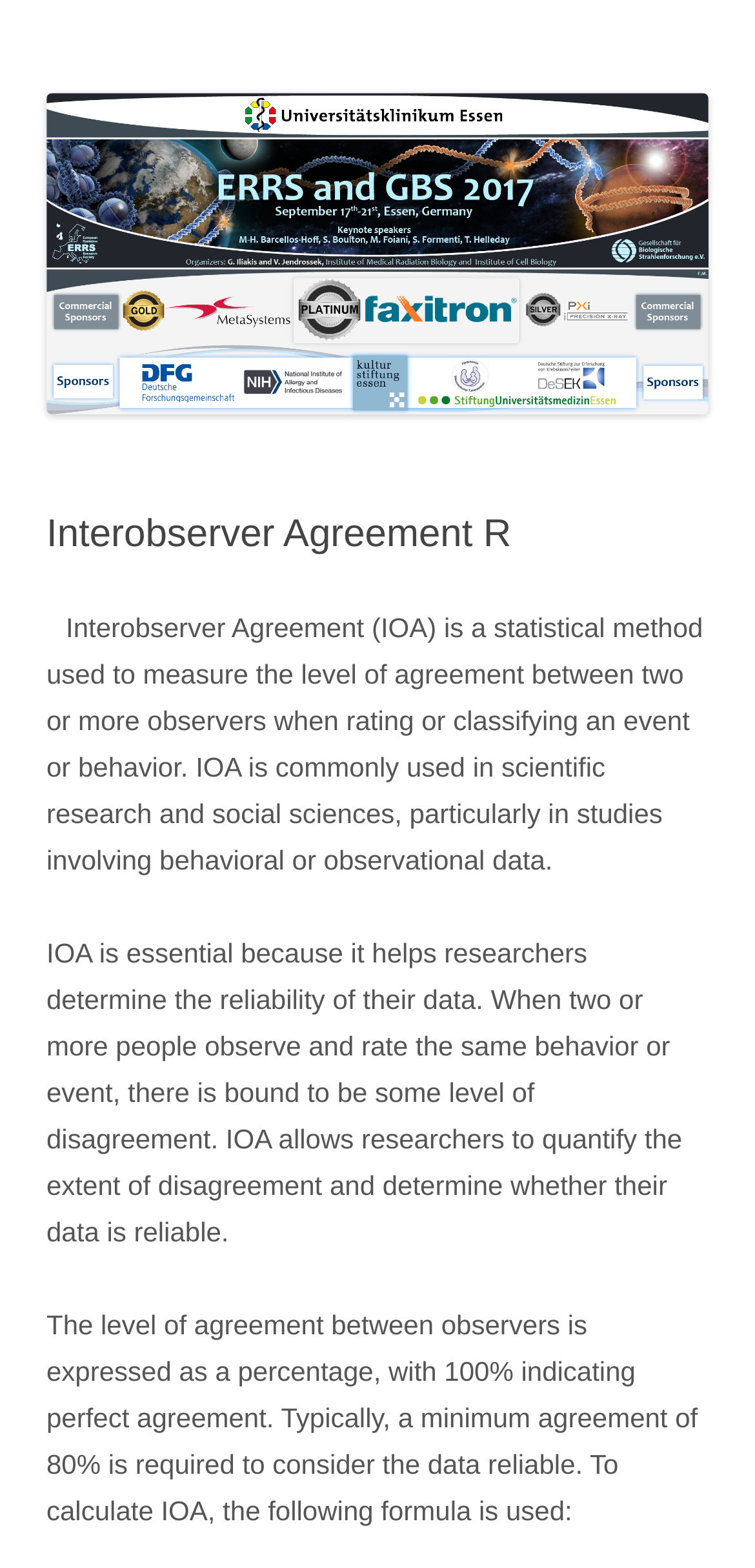Can you find and provide the main heading text of this webpage?

ERRS GBS 2017